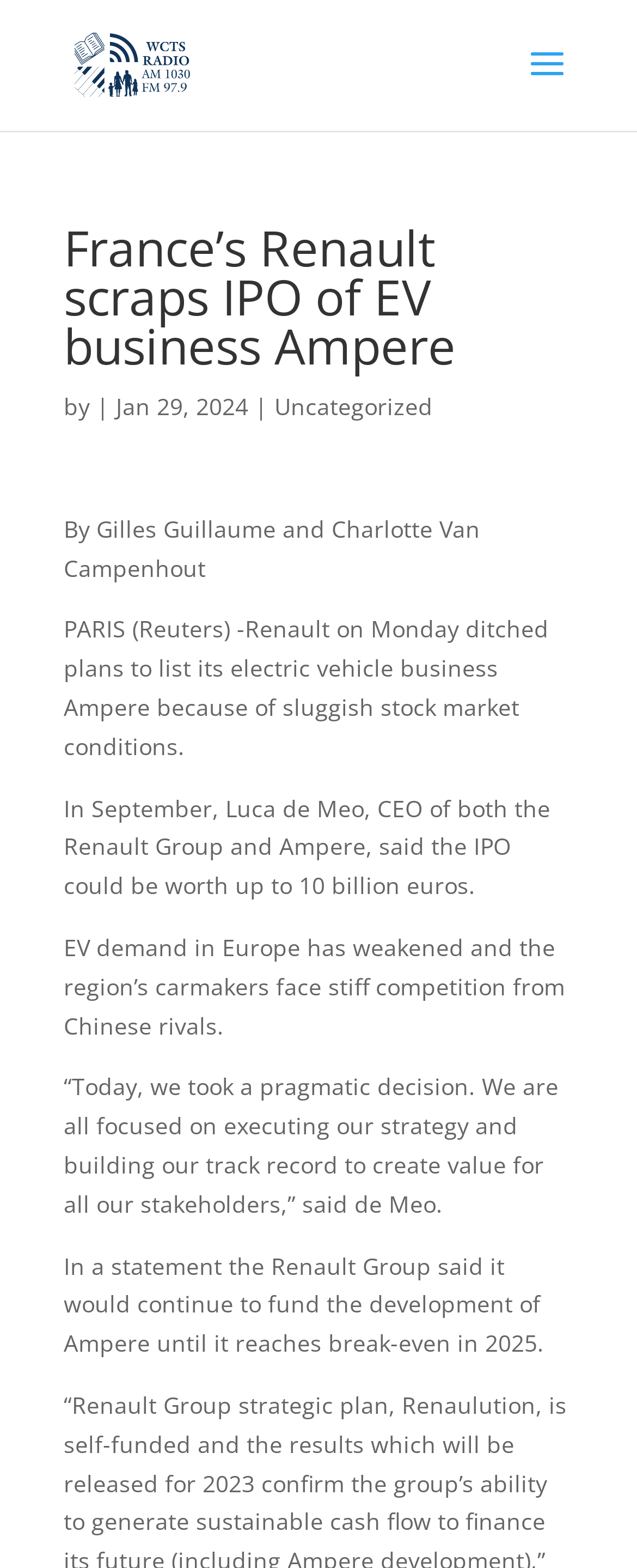What is the reason for Renault ditching its IPO plans?
Based on the image, provide a one-word or brief-phrase response.

Sluggish stock market conditions